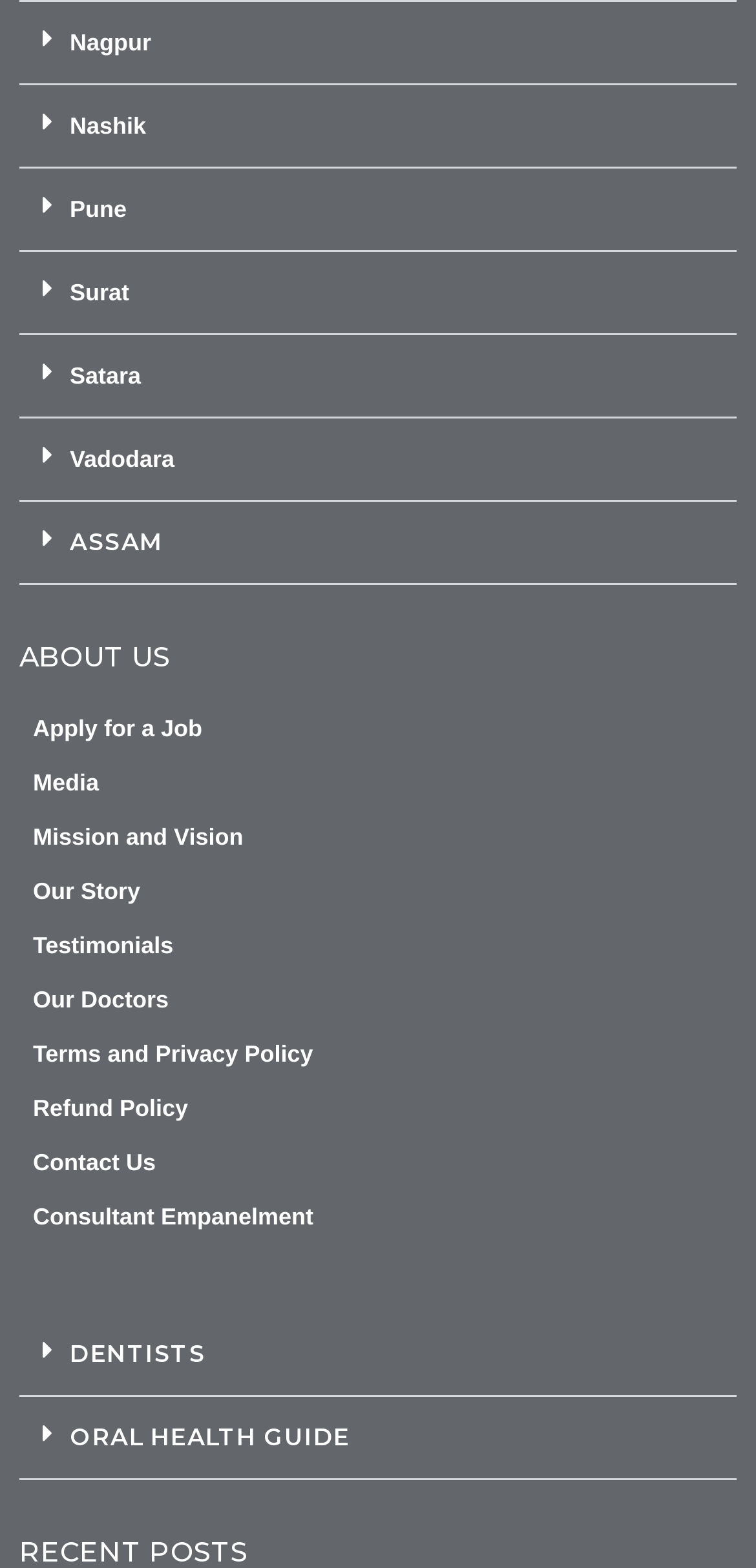Please indicate the bounding box coordinates for the clickable area to complete the following task: "Click on Nagpur". The coordinates should be specified as four float numbers between 0 and 1, i.e., [left, top, right, bottom].

[0.026, 0.002, 0.974, 0.055]